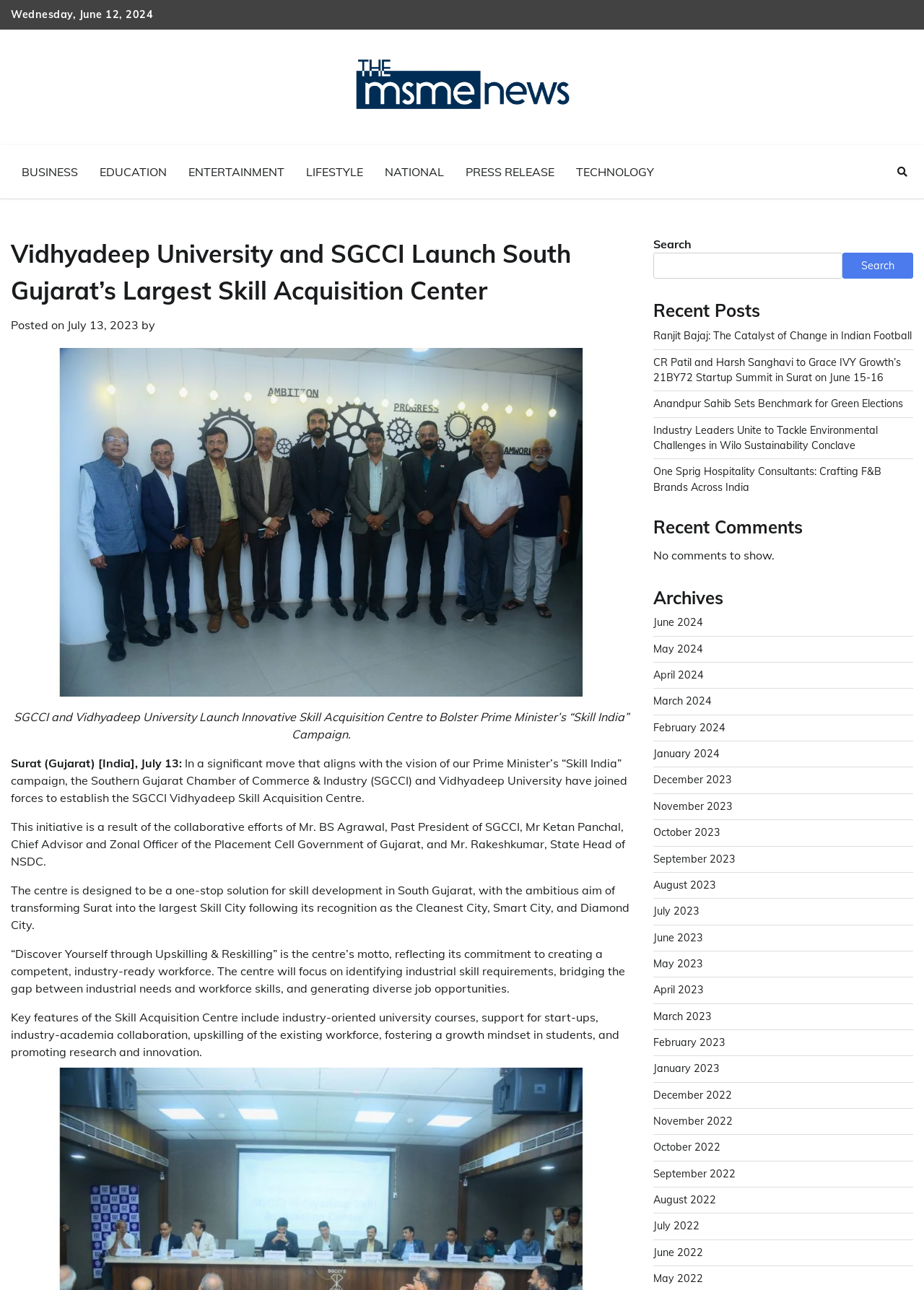Provide an in-depth caption for the contents of the webpage.

The webpage is an article from The MSME News, with the title "Vidhyadeep University and SGCCI Launch South Gujarat’s Largest Skill Acquisition Center". At the top, there is a date "Wednesday, June 12, 2024" and a link to The MSME News. Below that, there are seven links to different categories: BUSINESS, EDUCATION, ENTERTAINMENT, LIFESTYLE, NATIONAL, PRESS RELEASE, and TECHNOLOGY.

The main content of the article is divided into several paragraphs. The first paragraph is a heading that summarizes the article, followed by a brief introduction to the launch of the SGCCI Vidhyadeep Skill Acquisition Centre. The subsequent paragraphs provide more details about the centre, including its features, goals, and the collaborative efforts of the organizations involved.

On the right side of the page, there is a search bar with a button. Below that, there are three sections: Recent Posts, Recent Comments, and Archives. The Recent Posts section lists five article links, while the Recent Comments section indicates that there are no comments to show. The Archives section lists links to articles from different months, from June 2024 to May 2022.

At the top right corner, there is a link with a magnifying glass icon, which is likely a search button.